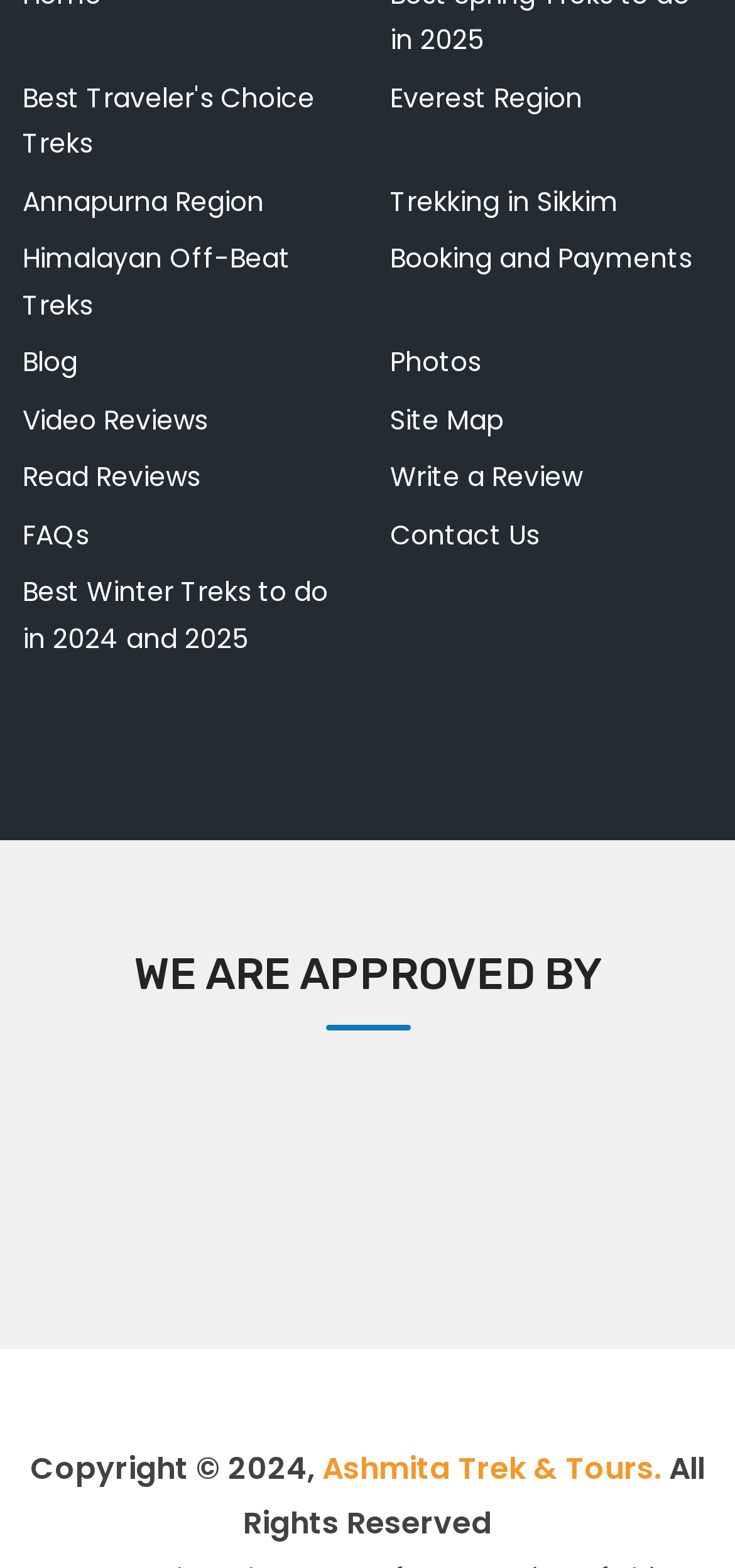Utilize the information from the image to answer the question in detail:
What is the name of the company?

The company name 'Ashmita Trek & Tours' can be found at the bottom of the webpage, in the copyright section.